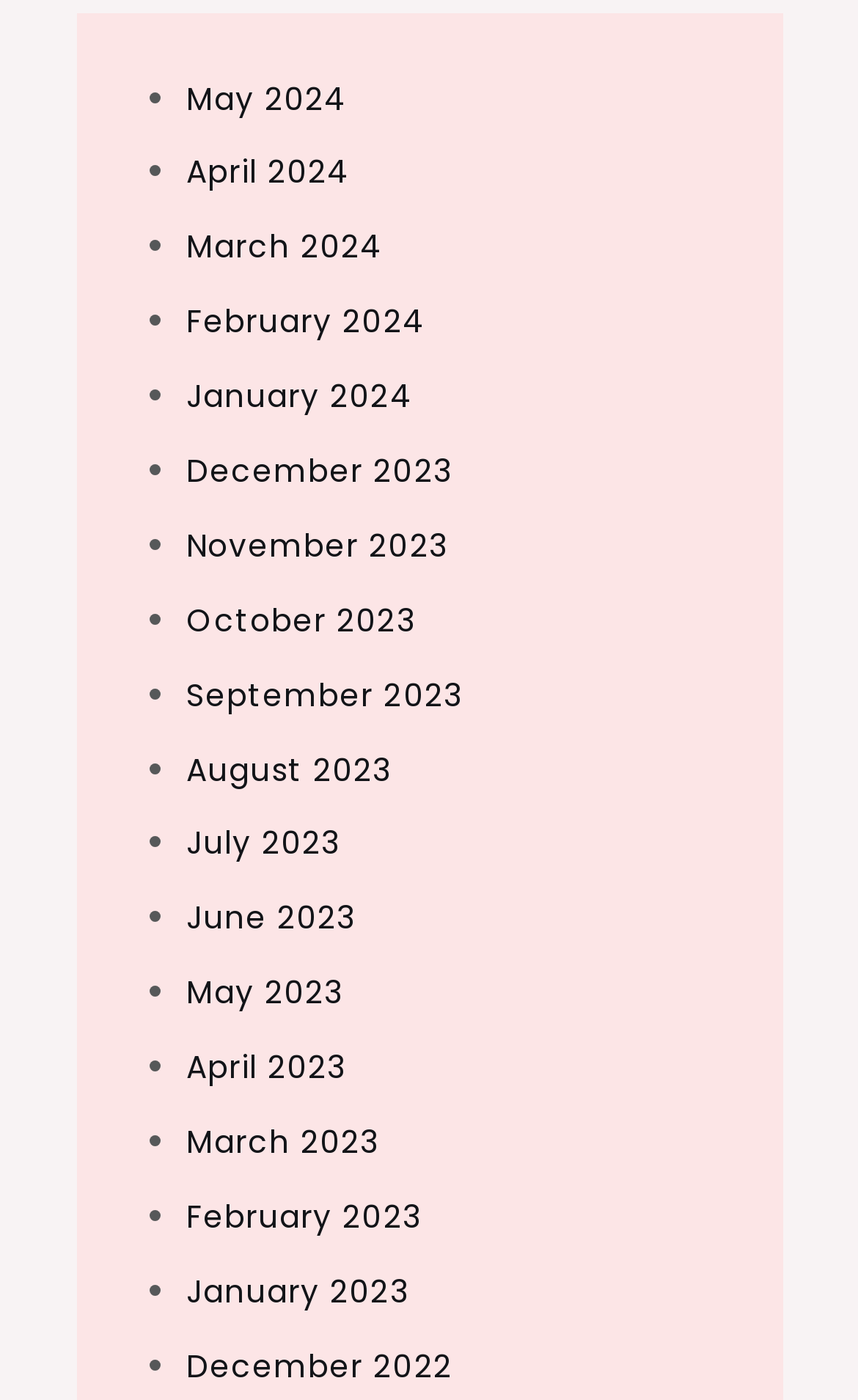Locate the bounding box coordinates of the item that should be clicked to fulfill the instruction: "View January 2023".

[0.217, 0.906, 0.477, 0.938]